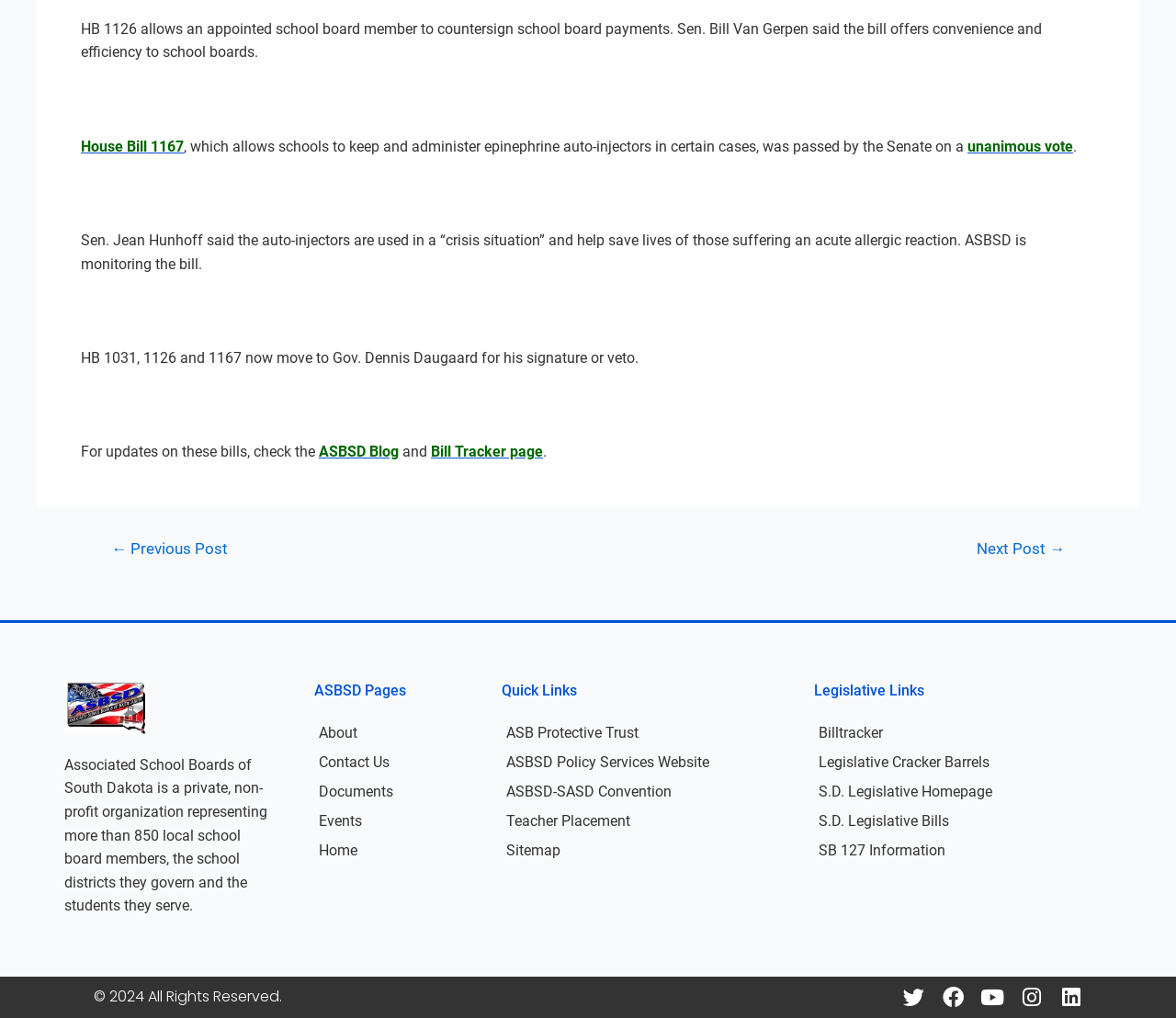Use one word or a short phrase to answer the question provided: 
What is the purpose of the ASBSD organization?

Represent school boards